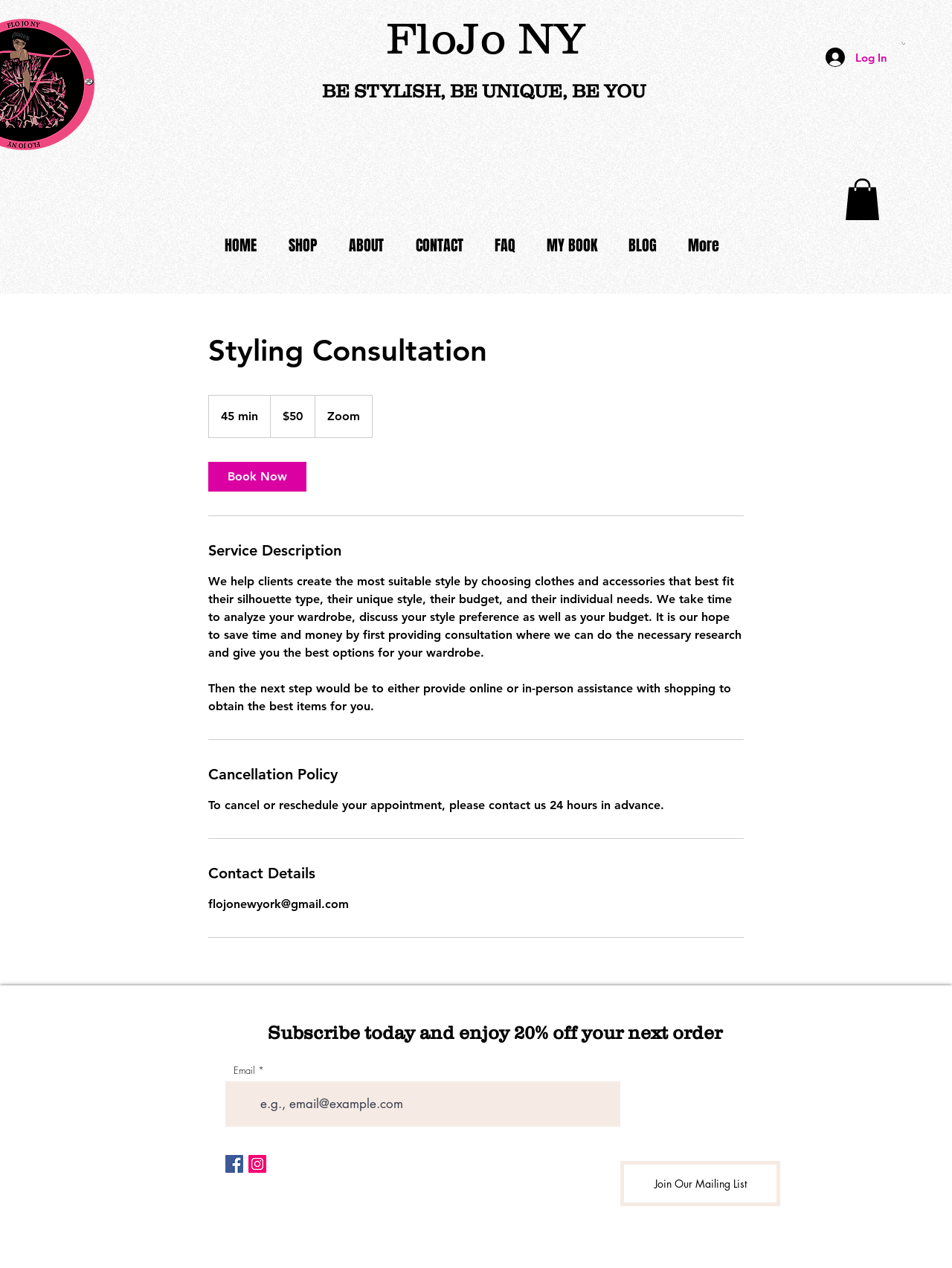Provide a short, one-word or phrase answer to the question below:
How long does a styling consultation session last?

45 min